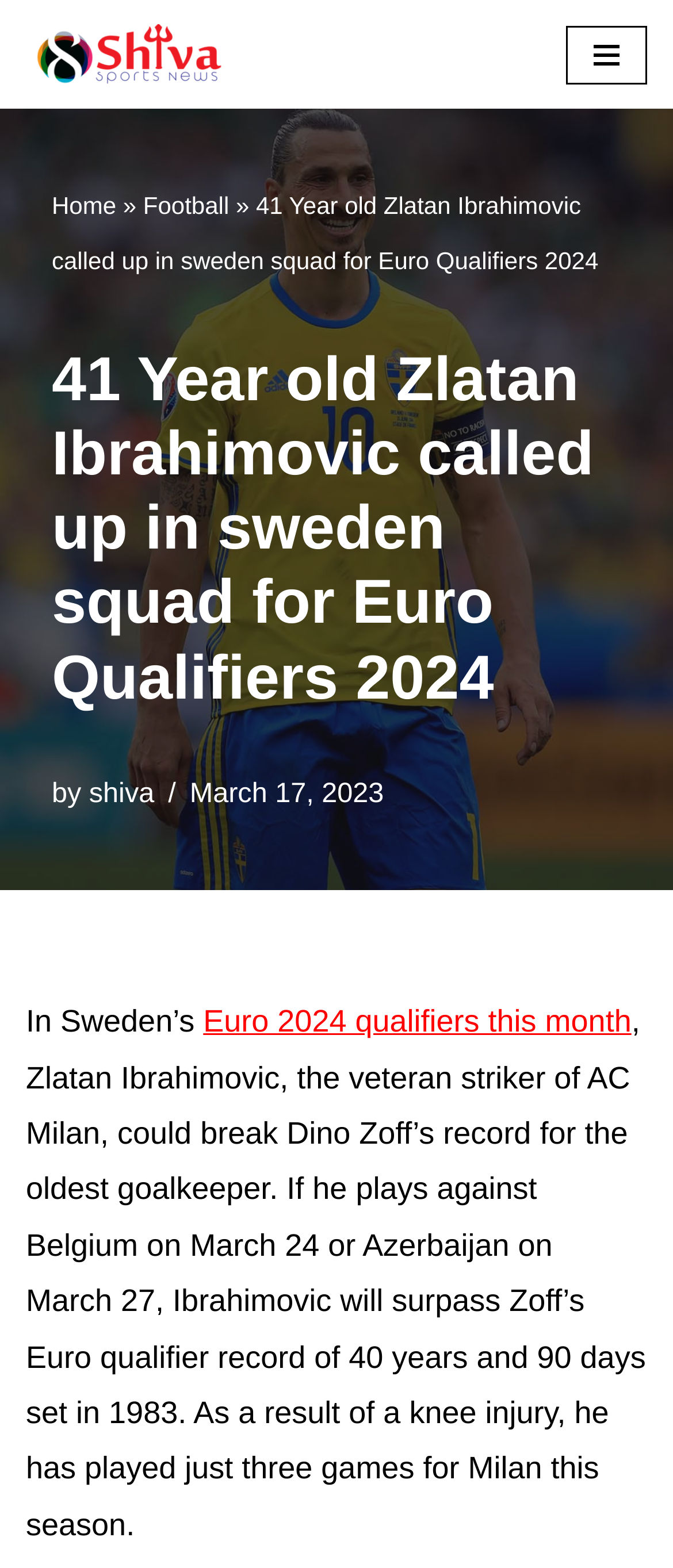Please specify the bounding box coordinates in the format (top-left x, top-left y, bottom-right x, bottom-right y), with all values as floating point numbers between 0 and 1. Identify the bounding box of the UI element described by: Euro 2024 qualifiers this month

[0.302, 0.64, 0.938, 0.662]